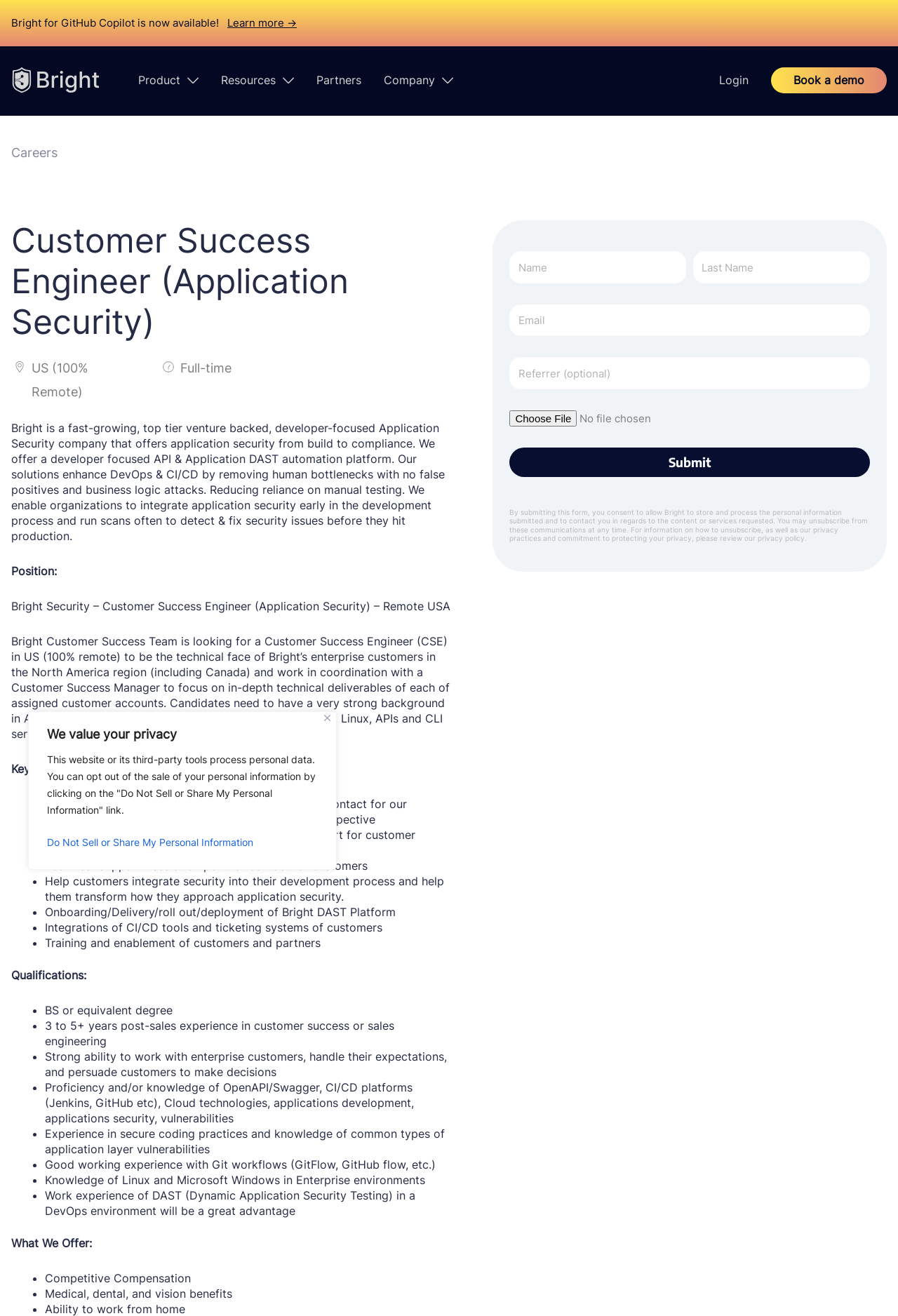Provide the bounding box coordinates of the UI element this sentence describes: "Book a demo".

[0.859, 0.051, 0.988, 0.071]